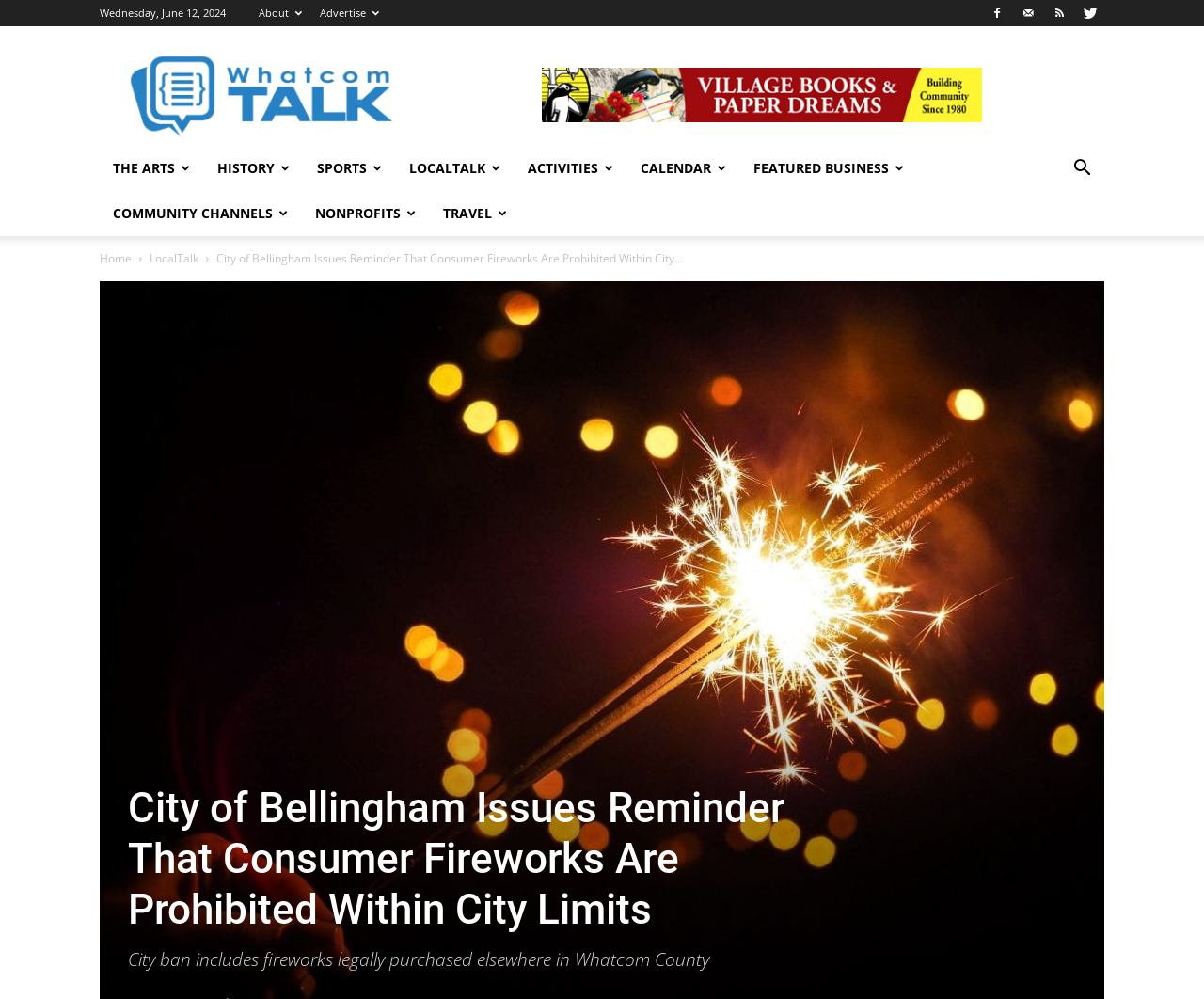Find the bounding box coordinates of the element you need to click on to perform this action: 'Explore THE ARTS'. The coordinates should be represented by four float values between 0 and 1, in the format [left, top, right, bottom].

[0.083, 0.146, 0.17, 0.191]